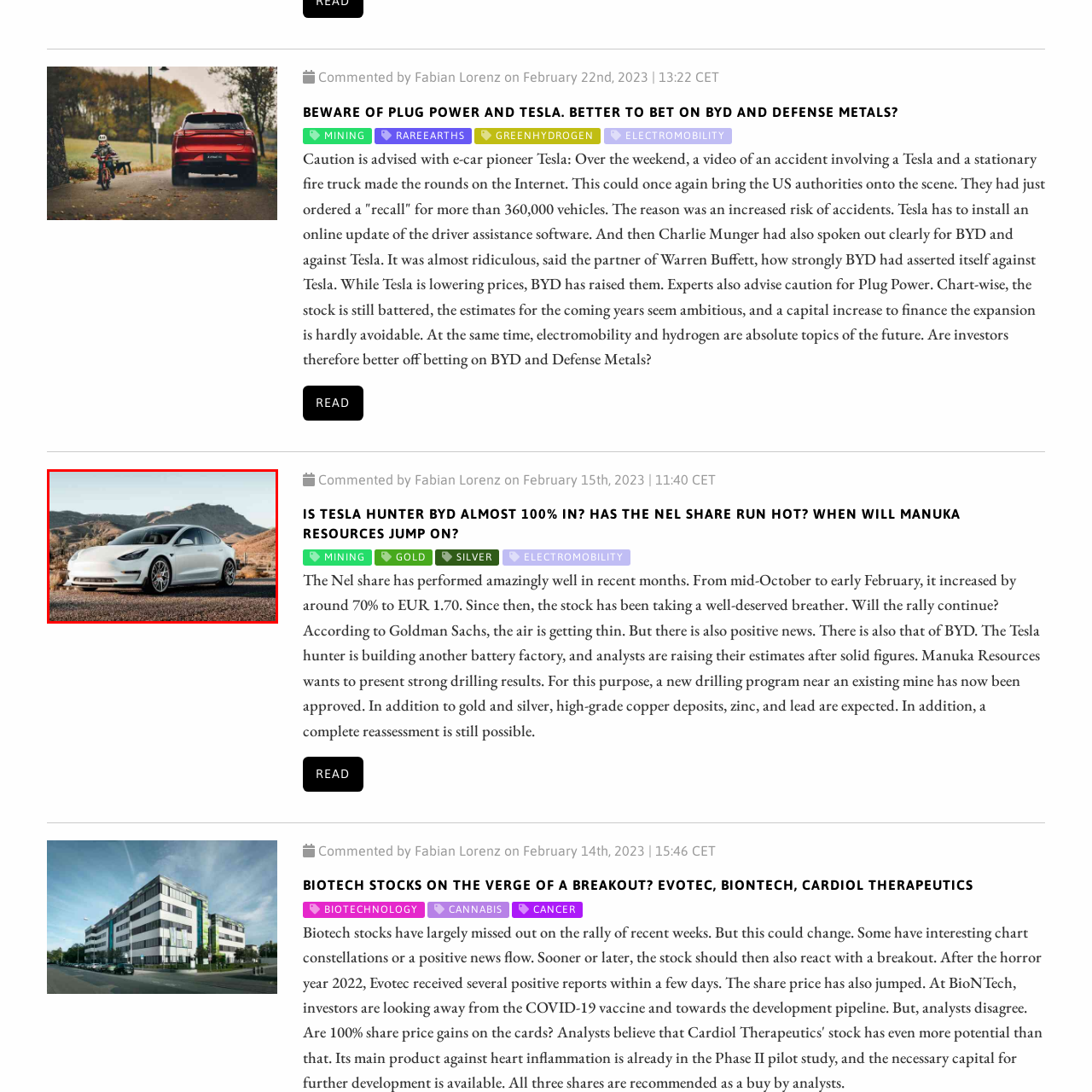View the portion of the image within the red bounding box and answer this question using a single word or phrase:
Where is the Tesla Model 3 parked?

Gravel road